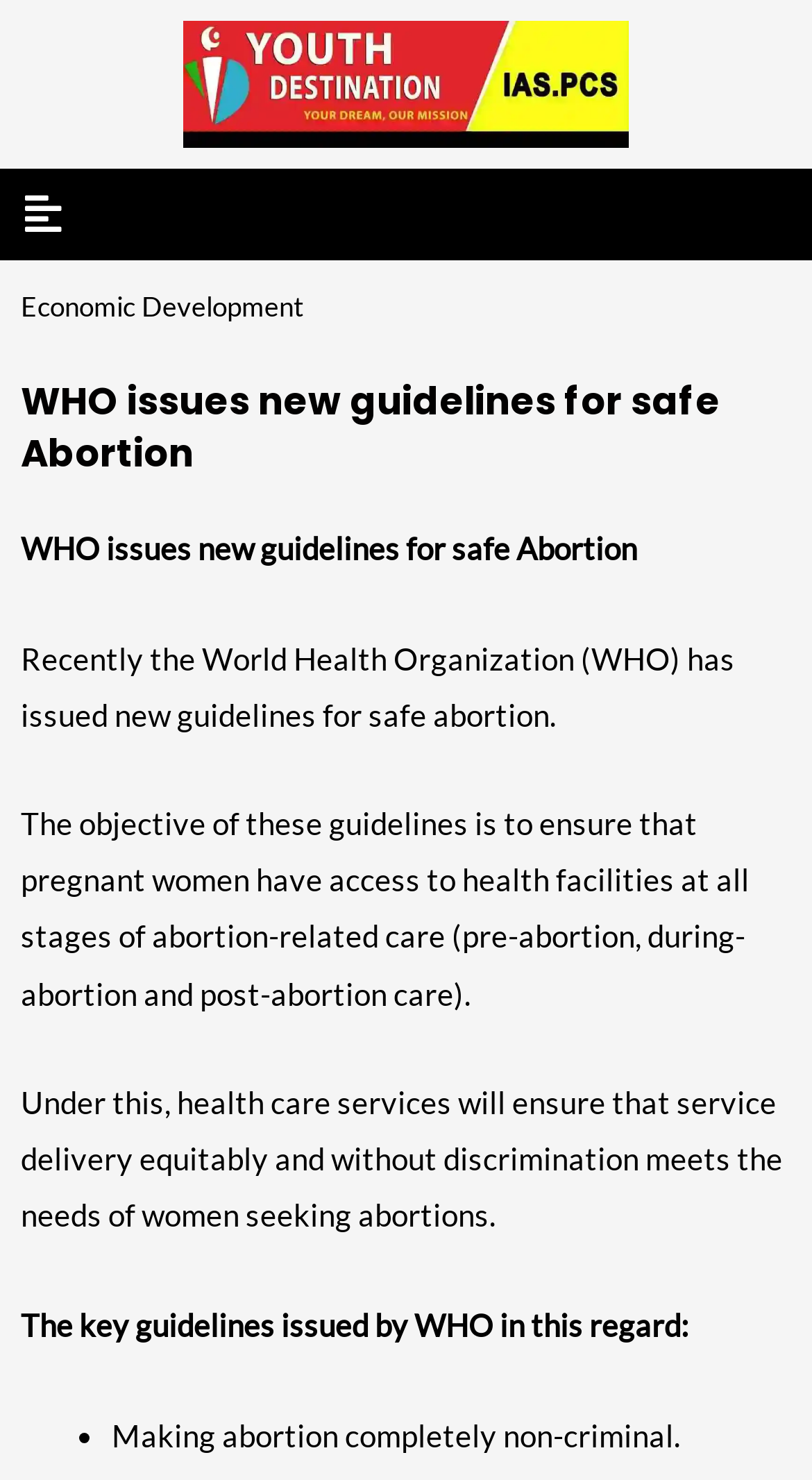How many stages of abortion-related care are mentioned?
Based on the screenshot, answer the question with a single word or phrase.

Three